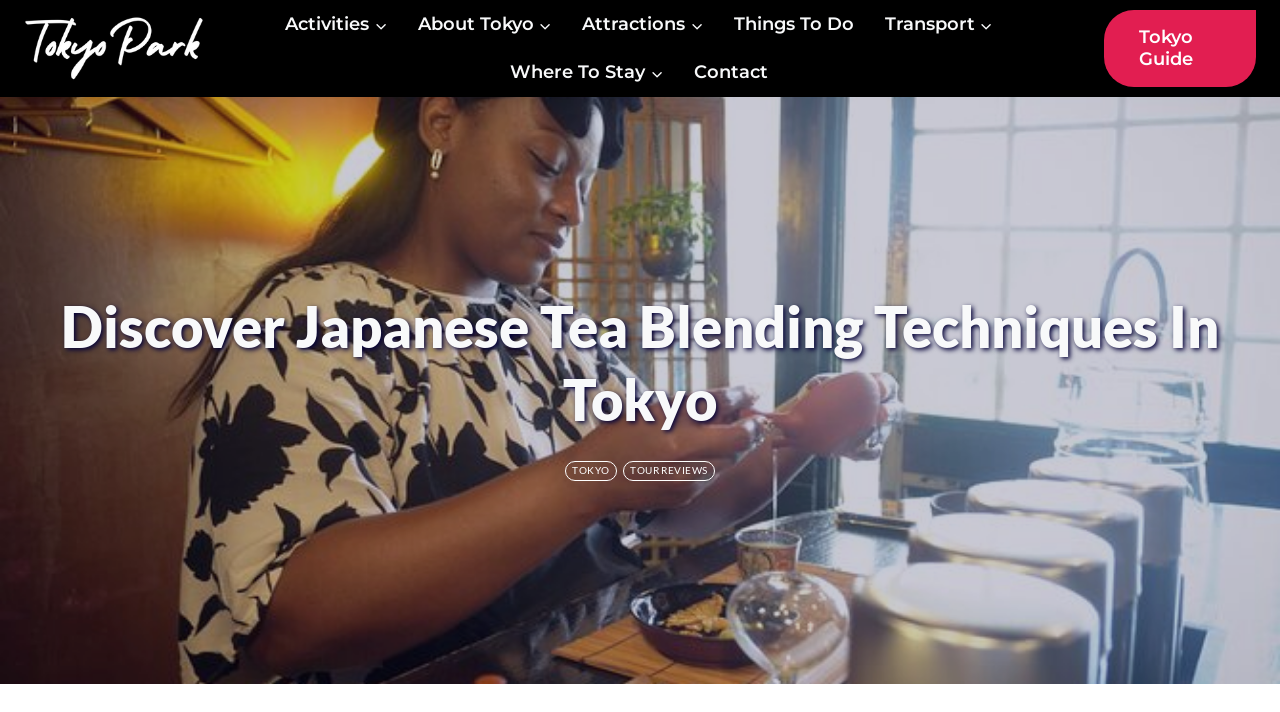Determine the bounding box coordinates of the element that should be clicked to execute the following command: "Click COLUMNS link".

None